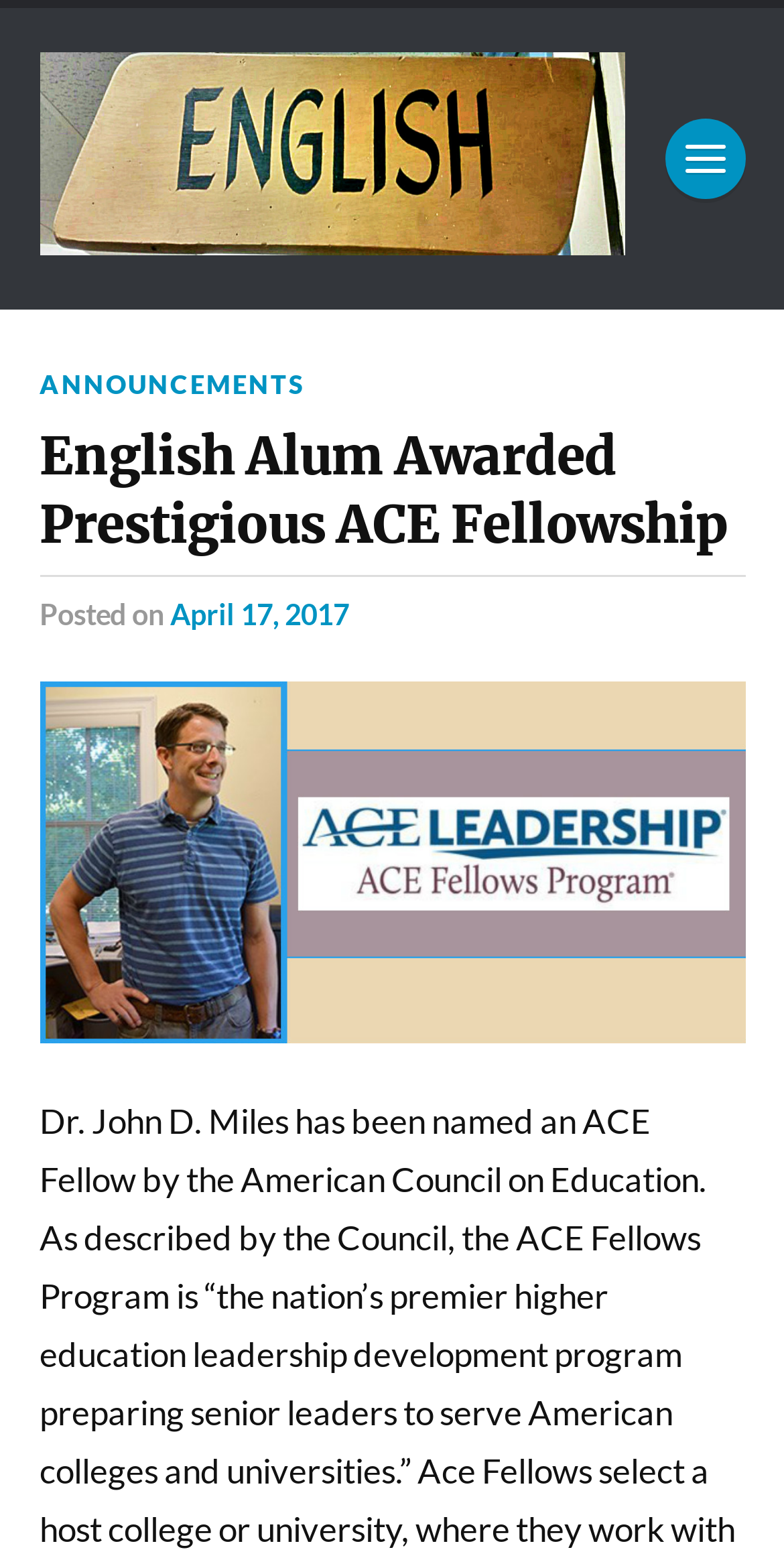Determine the bounding box for the UI element as described: "Announcements". The coordinates should be represented as four float numbers between 0 and 1, formatted as [left, top, right, bottom].

[0.05, 0.235, 0.388, 0.256]